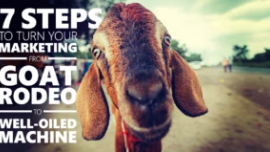Analyze the image and deliver a detailed answer to the question: What is the topic of the article?

The text overlay on the image conveys the title '7 Steps to Turn Your Marketing from a Goat Rodeo into a Well-Oiled Machine', indicating that the topic of the article is marketing.